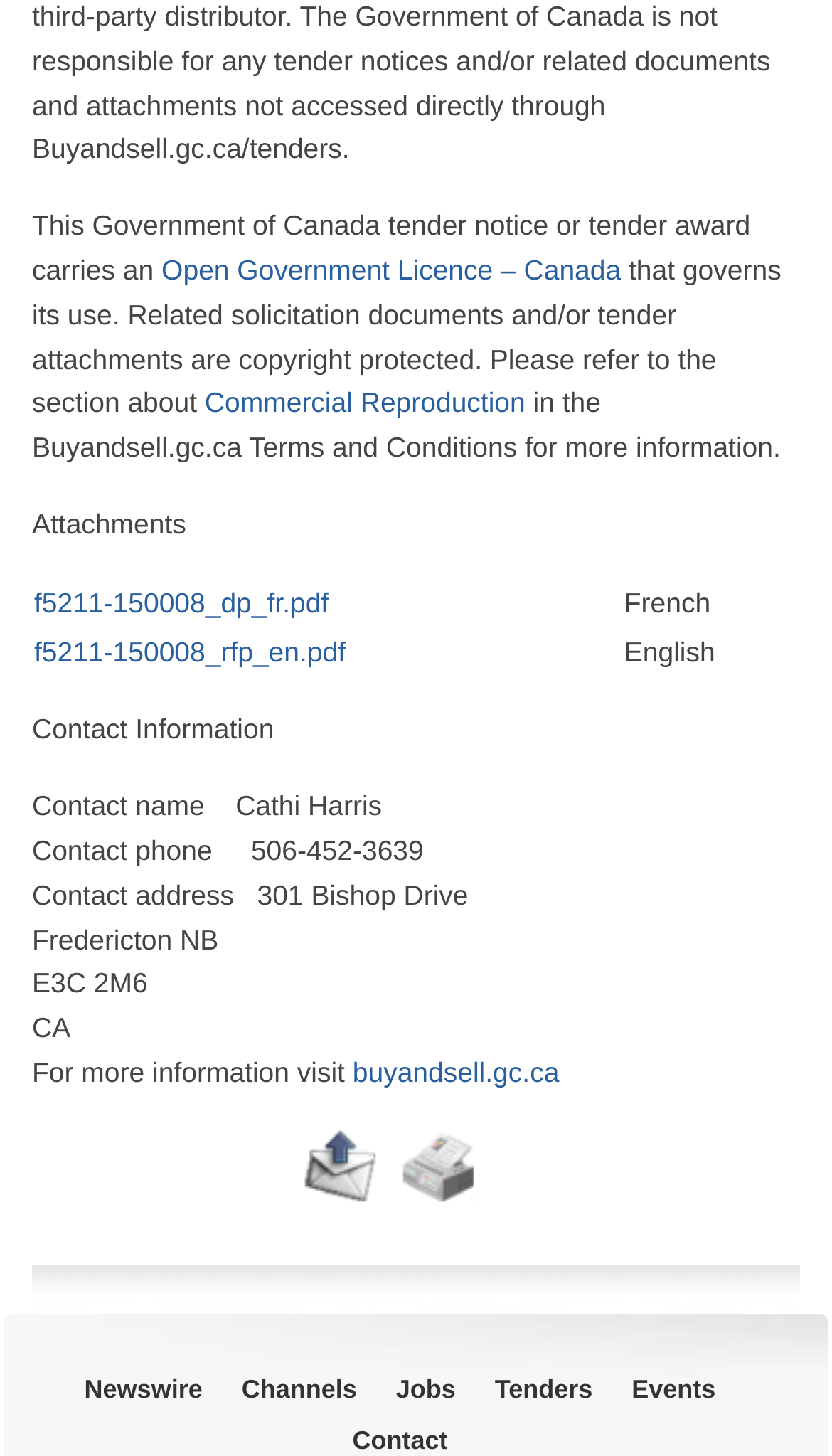With reference to the screenshot, provide a detailed response to the question below:
What are the different sections available on the webpage?

The answer can be found by examining the different sections and headings on the webpage, which include 'Attachments', 'Contact Information', and others.